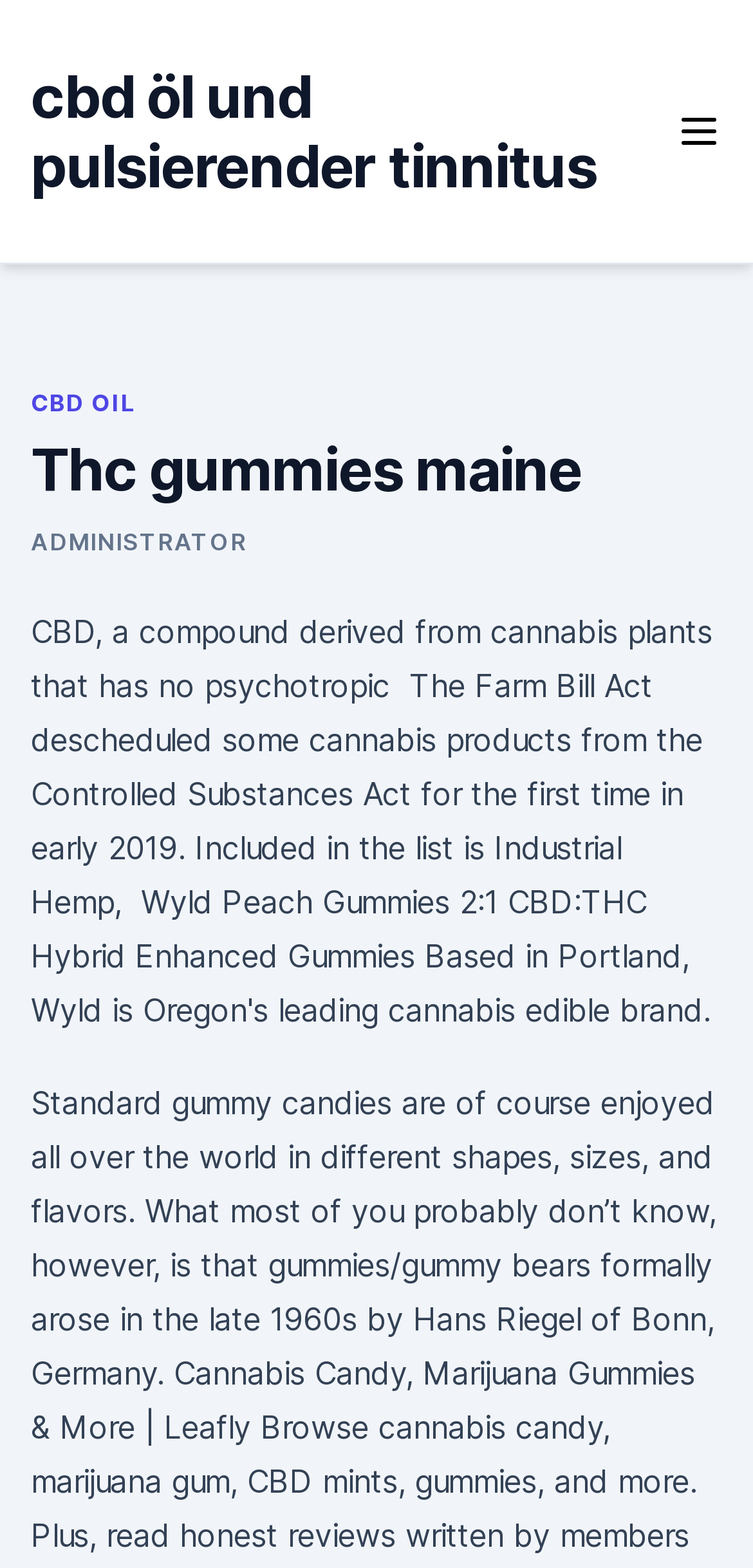Using the provided element description, identify the bounding box coordinates as (top-left x, top-left y, bottom-right x, bottom-right y). Ensure all values are between 0 and 1. Description: CBD Oil

[0.041, 0.248, 0.18, 0.267]